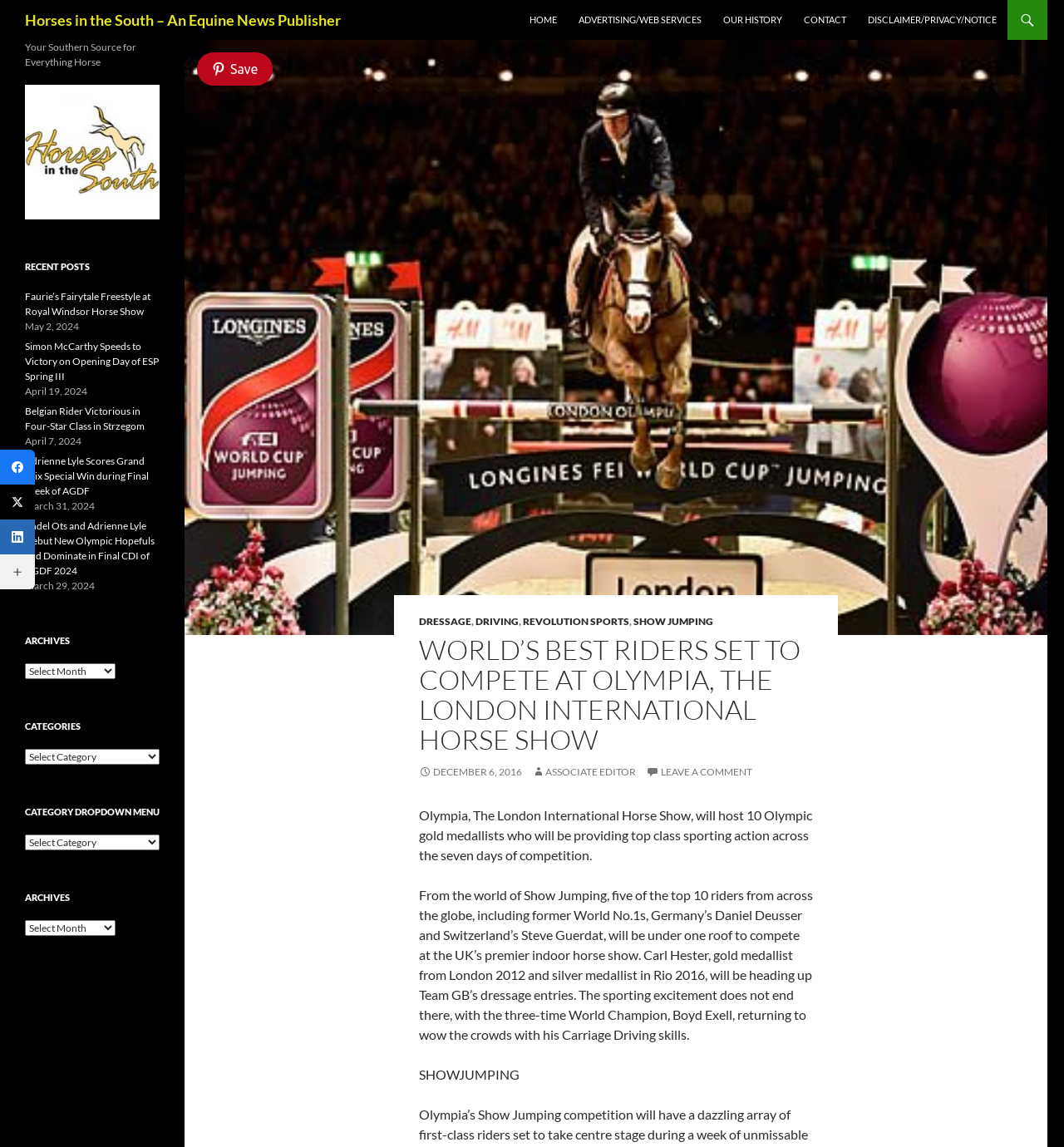Who is the author of the article about Olympia?
Please respond to the question with a detailed and informative answer.

I looked at the article about Olympia and found the author's name, which is 'ASSOCIATE EDITOR', mentioned below the title of the article.